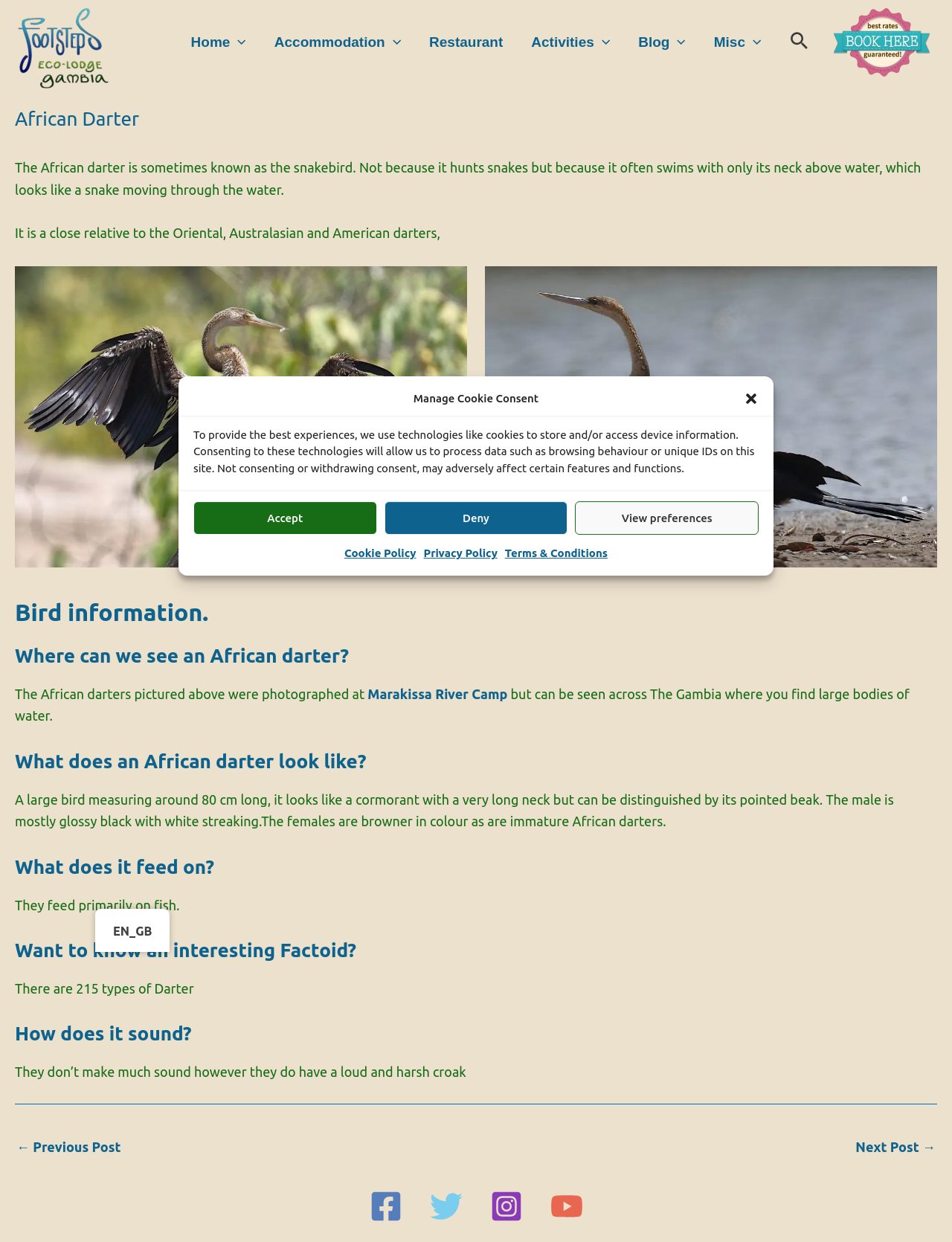How long is the African darter?
Use the image to answer the question with a single word or phrase.

Around 80 cm